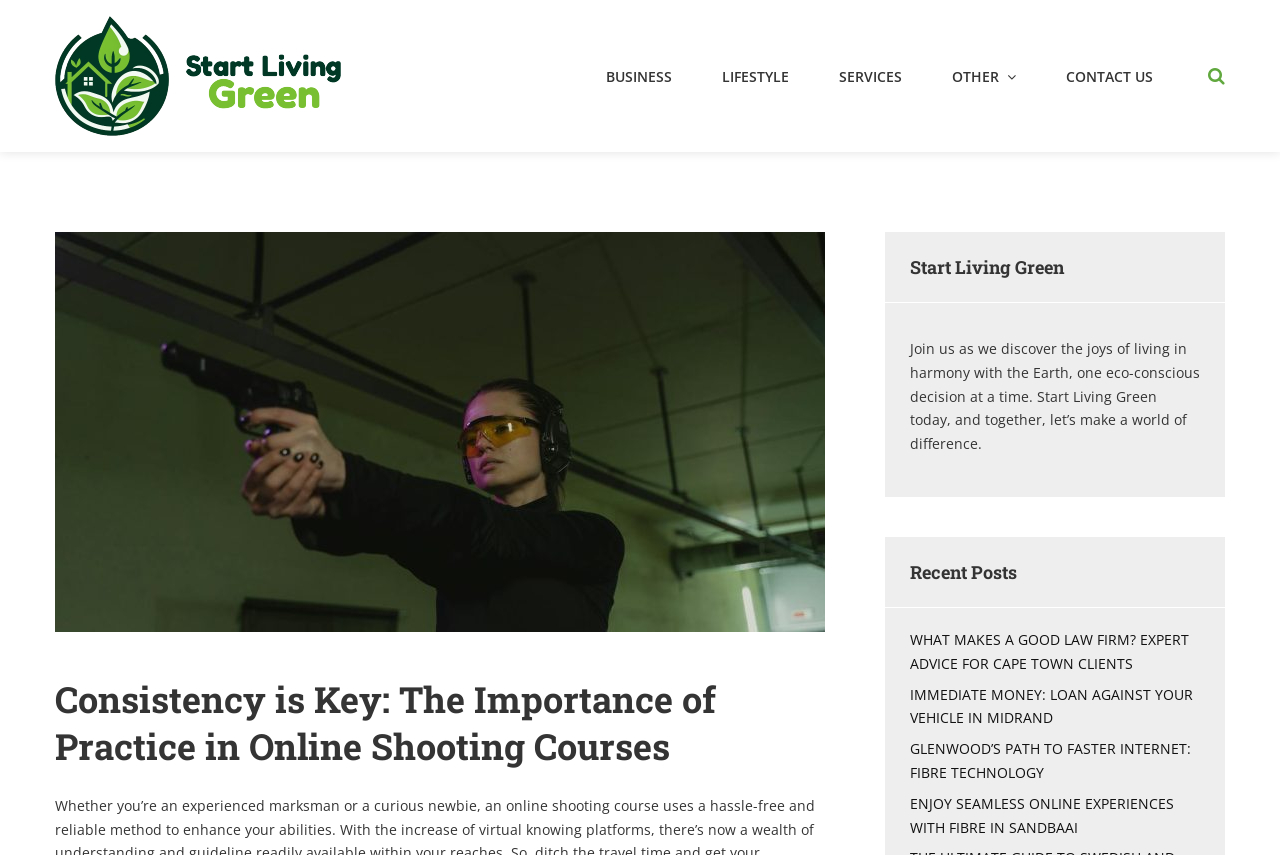From the element description Contact Us, predict the bounding box coordinates of the UI element. The coordinates must be specified in the format (top-left x, top-left y, bottom-right x, bottom-right y) and should be within the 0 to 1 range.

[0.821, 0.072, 0.912, 0.106]